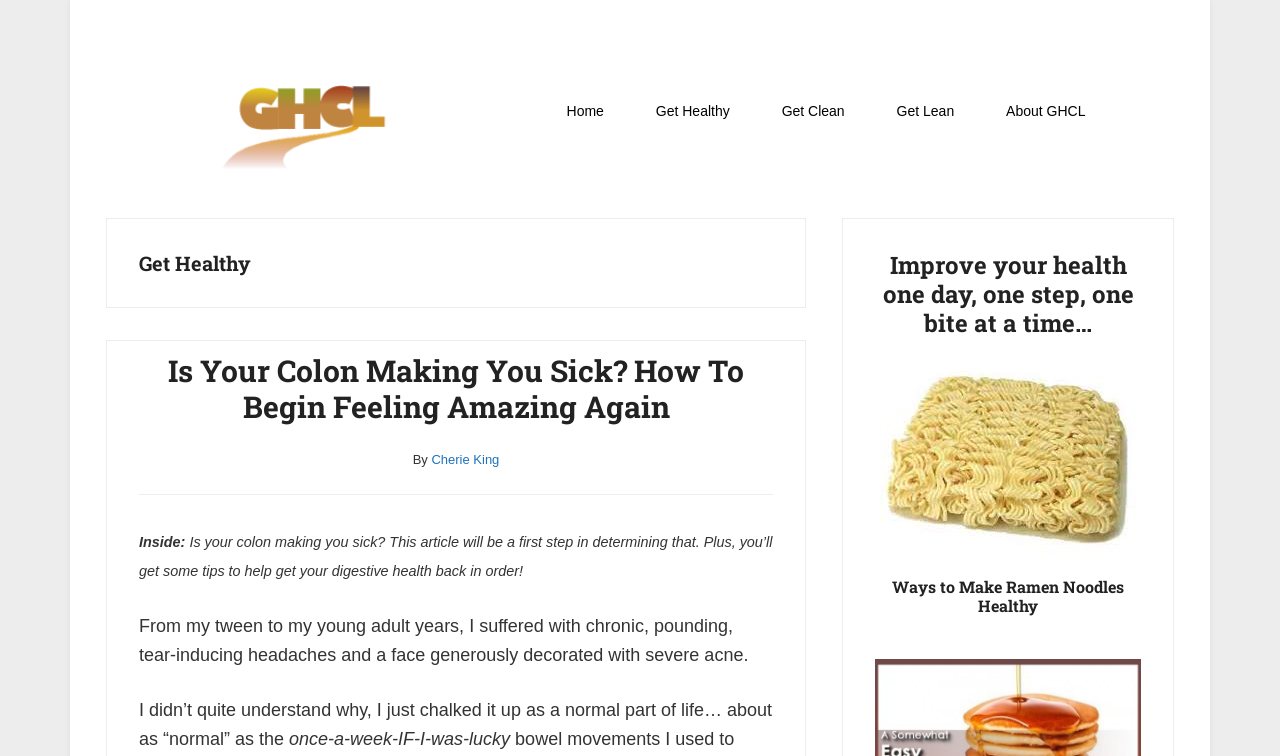Identify the bounding box coordinates of the section to be clicked to complete the task described by the following instruction: "Visit the 'Home' page". The coordinates should be four float numbers between 0 and 1, formatted as [left, top, right, bottom].

[0.424, 0.111, 0.491, 0.183]